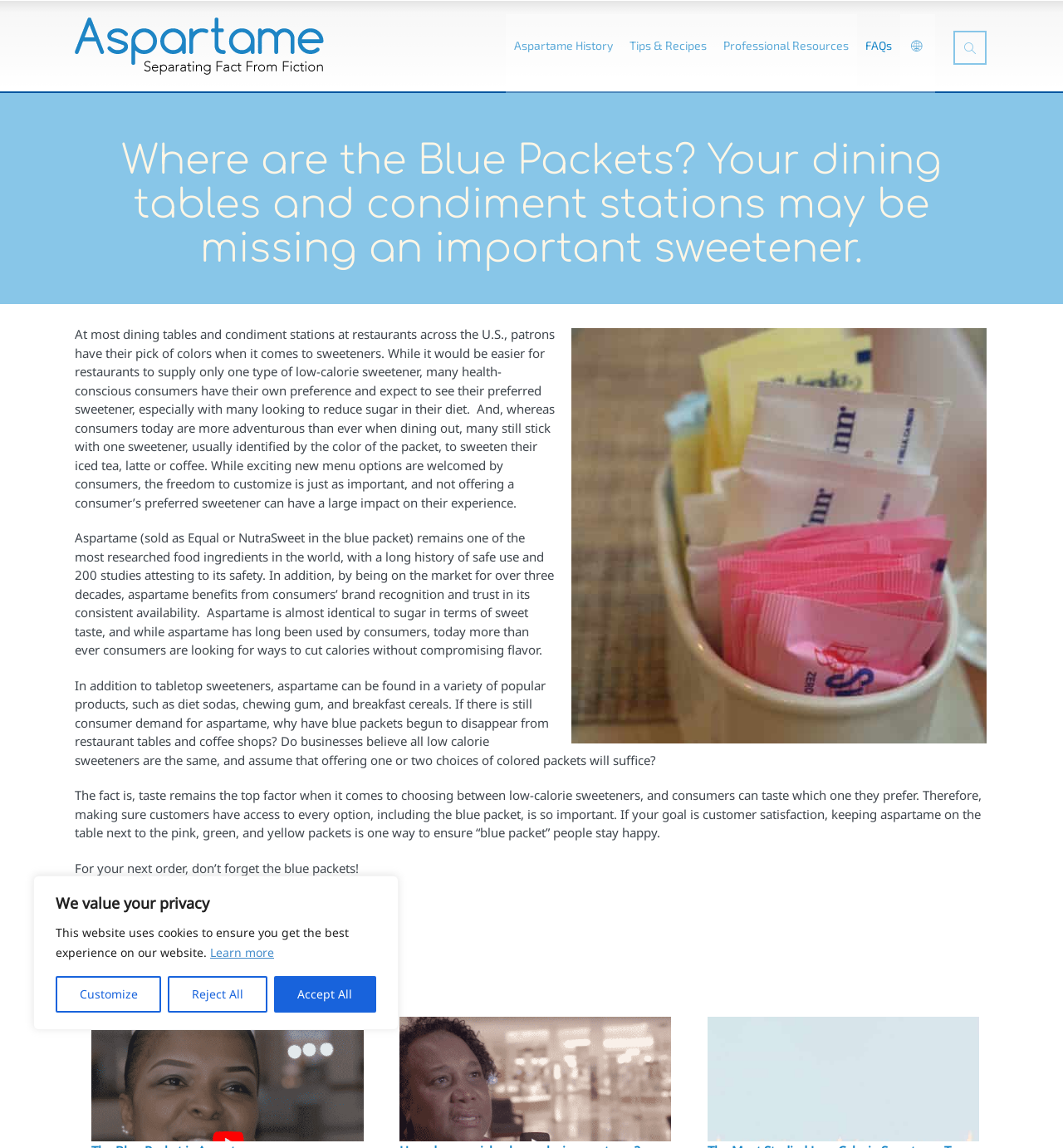Please find and generate the text of the main header of the webpage.

Where are the Blue Packets? Your dining tables and condiment stations may be missing an important sweetener.